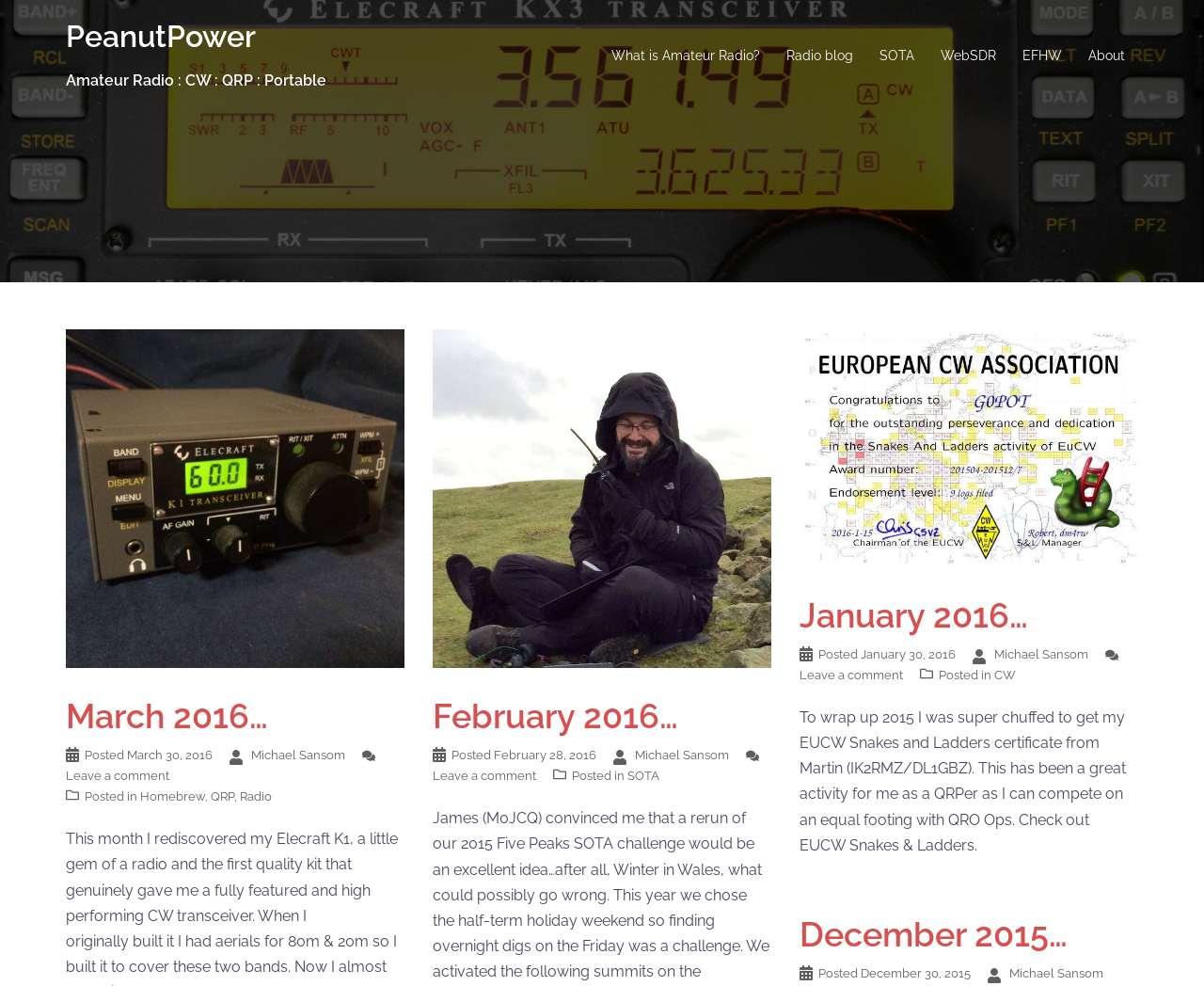Who is the author of the posts?
Refer to the image and offer an in-depth and detailed answer to the question.

The author of the posts is 'Michael Sansom' which is mentioned at the bottom of each post.